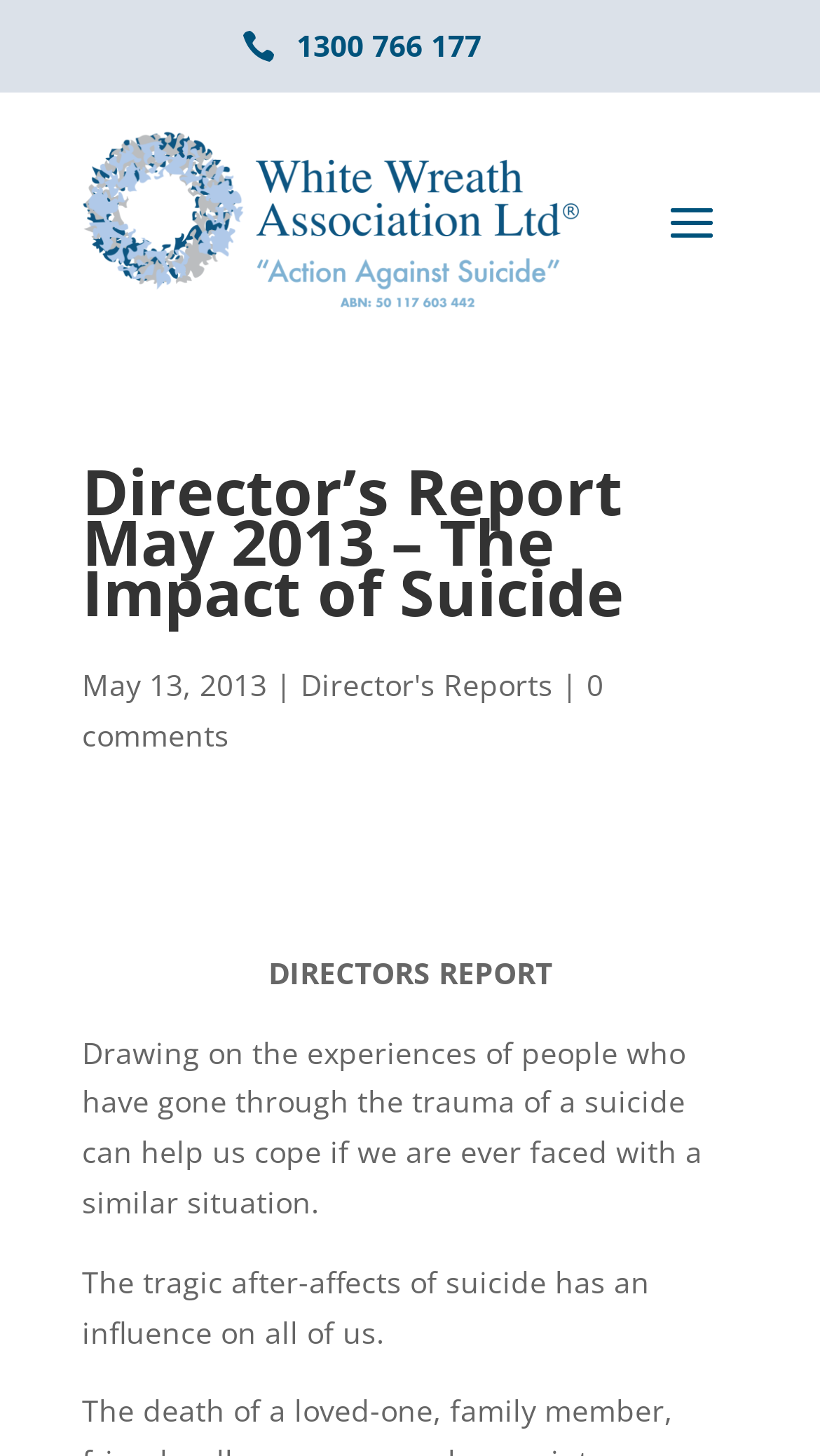What is the phone number provided on the webpage?
Answer the question with a thorough and detailed explanation.

I found the phone number by looking at the link element with the content '1300 766 177' which is located inside the LayoutTable element.